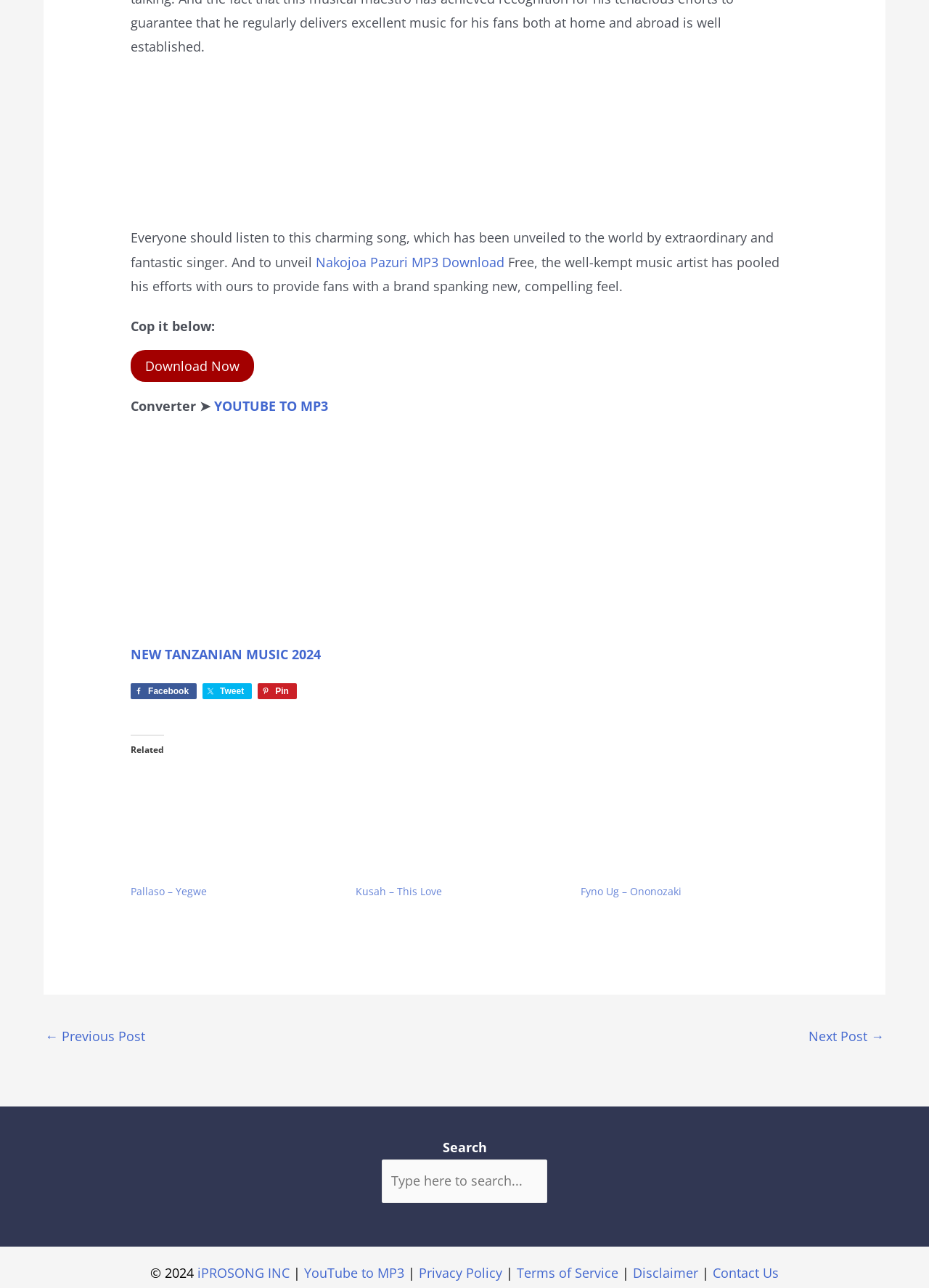Locate the bounding box of the UI element defined by this description: "name="s" placeholder="Type here to search..."". The coordinates should be given as four float numbers between 0 and 1, formatted as [left, top, right, bottom].

[0.411, 0.742, 0.589, 0.776]